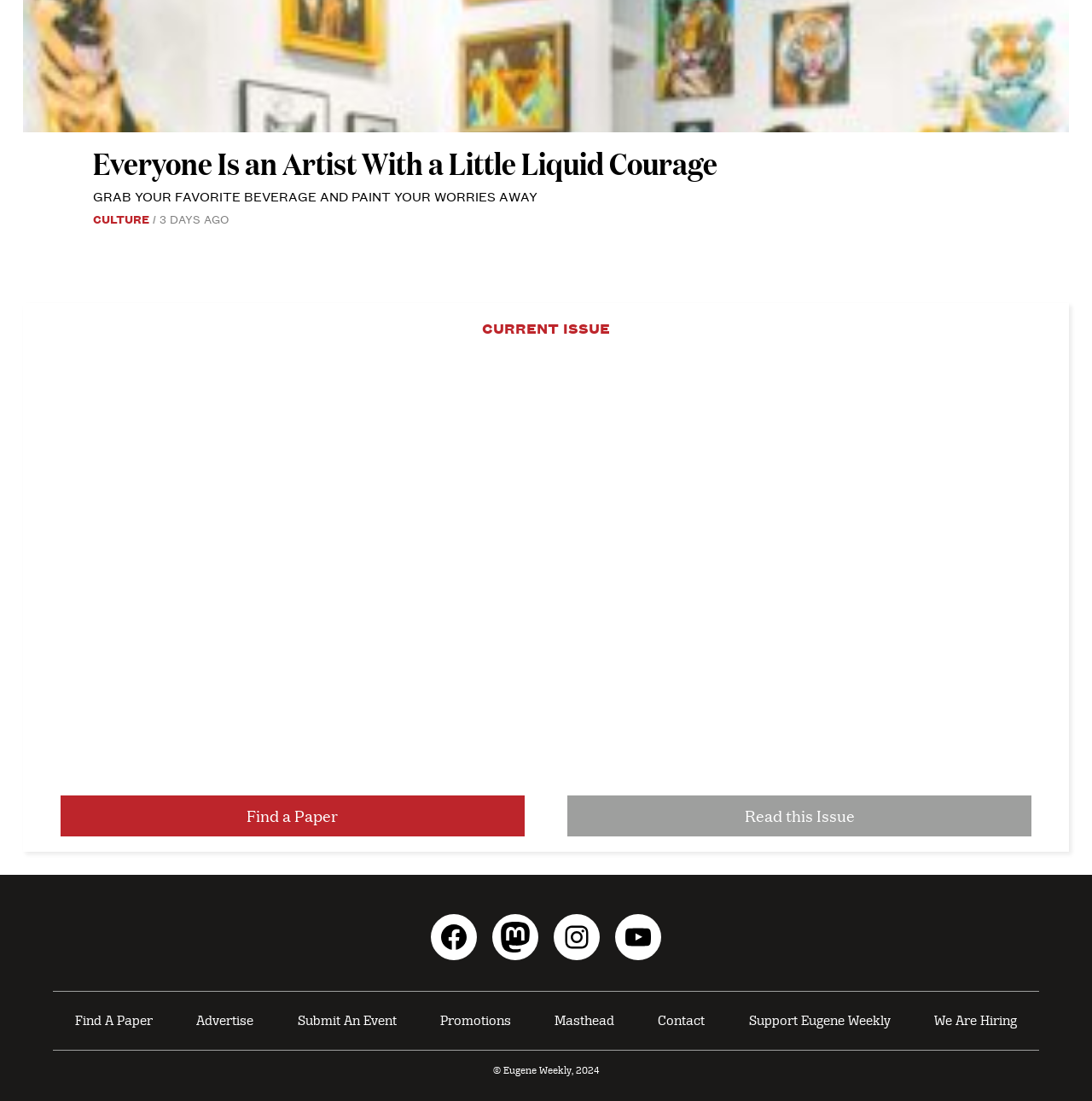Based on the image, give a detailed response to the question: What is the current issue of the paper?

The current issue of the paper can be found in the header section of the webpage, which is labeled as 'CURRENT ISSUE'. This section is located below the main header and above the figure section.